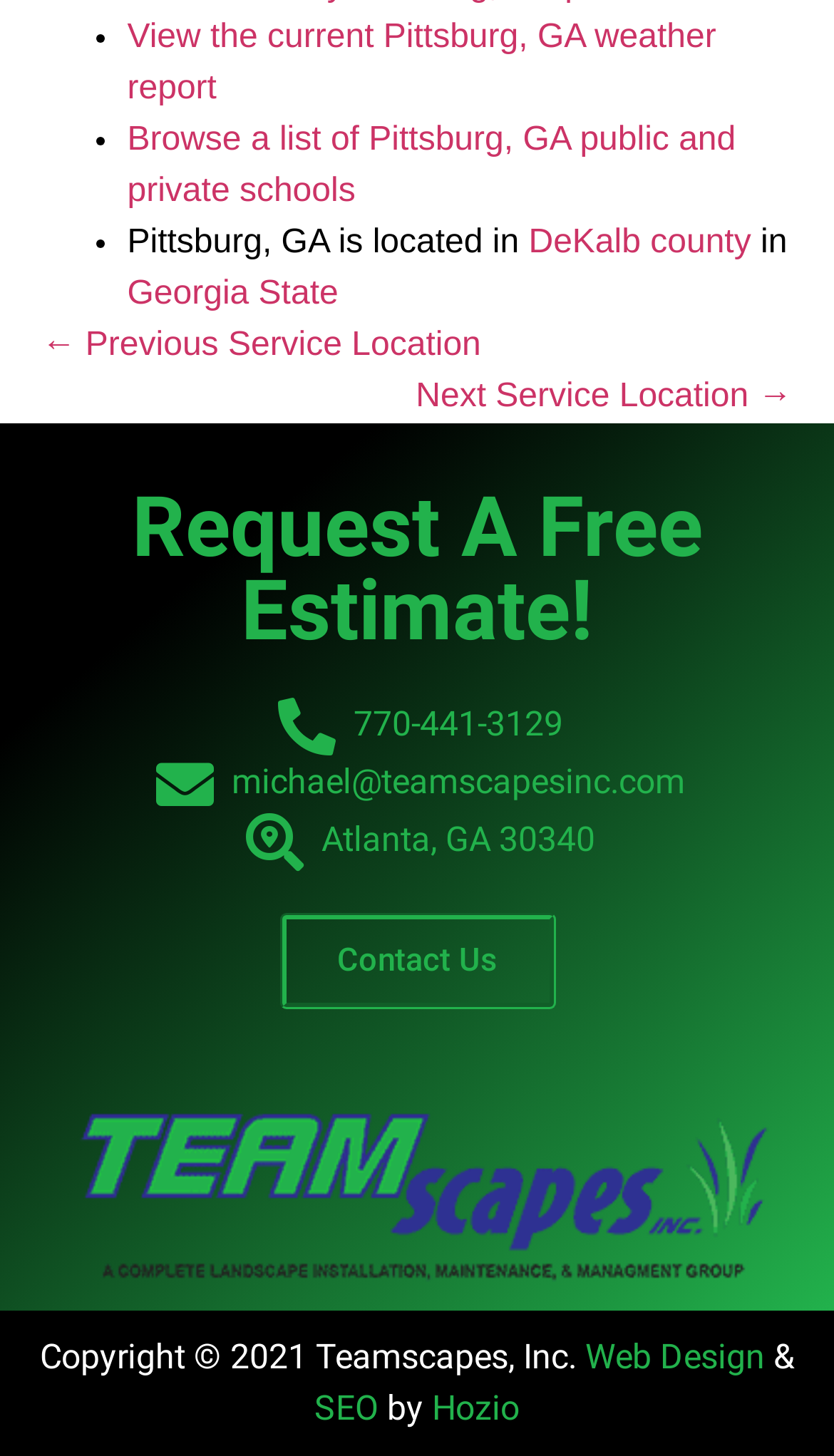What is the location of the weather report? Based on the image, give a response in one word or a short phrase.

Pittsburg, GA